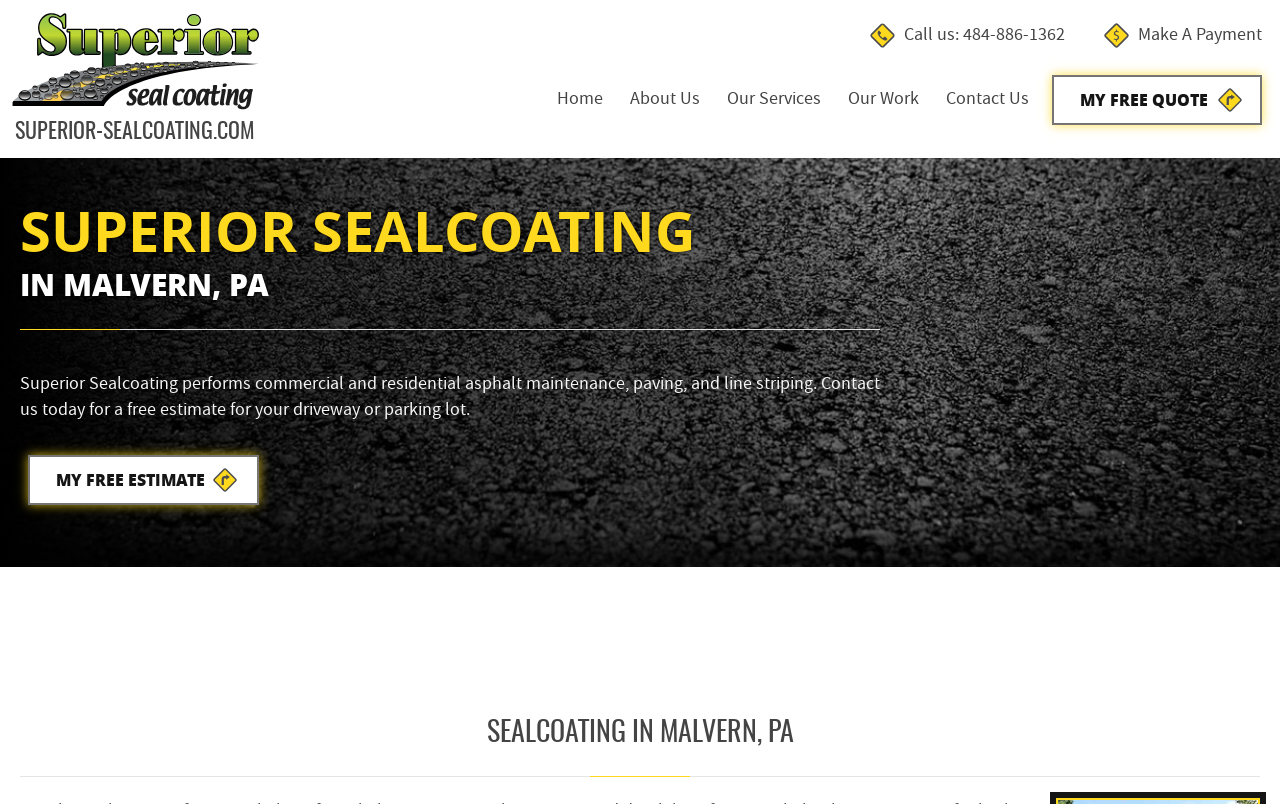Can you extract the headline from the webpage for me?

SUPERIOR SEALCOATING
IN MALVERN, PA